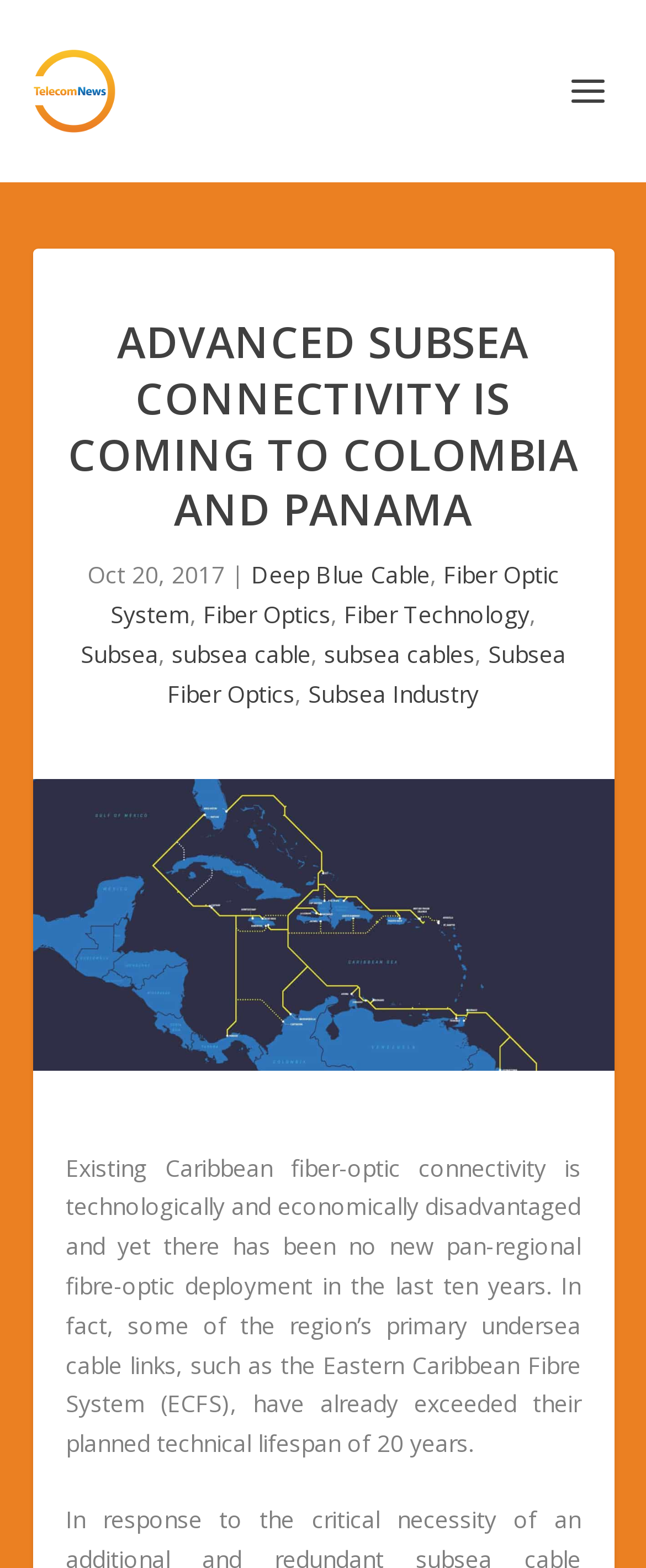What is the planned technical lifespan of the undersea cable links?
Provide a detailed answer to the question, using the image to inform your response.

The planned technical lifespan of the undersea cable links, such as the Eastern Caribbean Fibre System (ECFS), is 20 years, but some of them have already exceeded this lifespan.